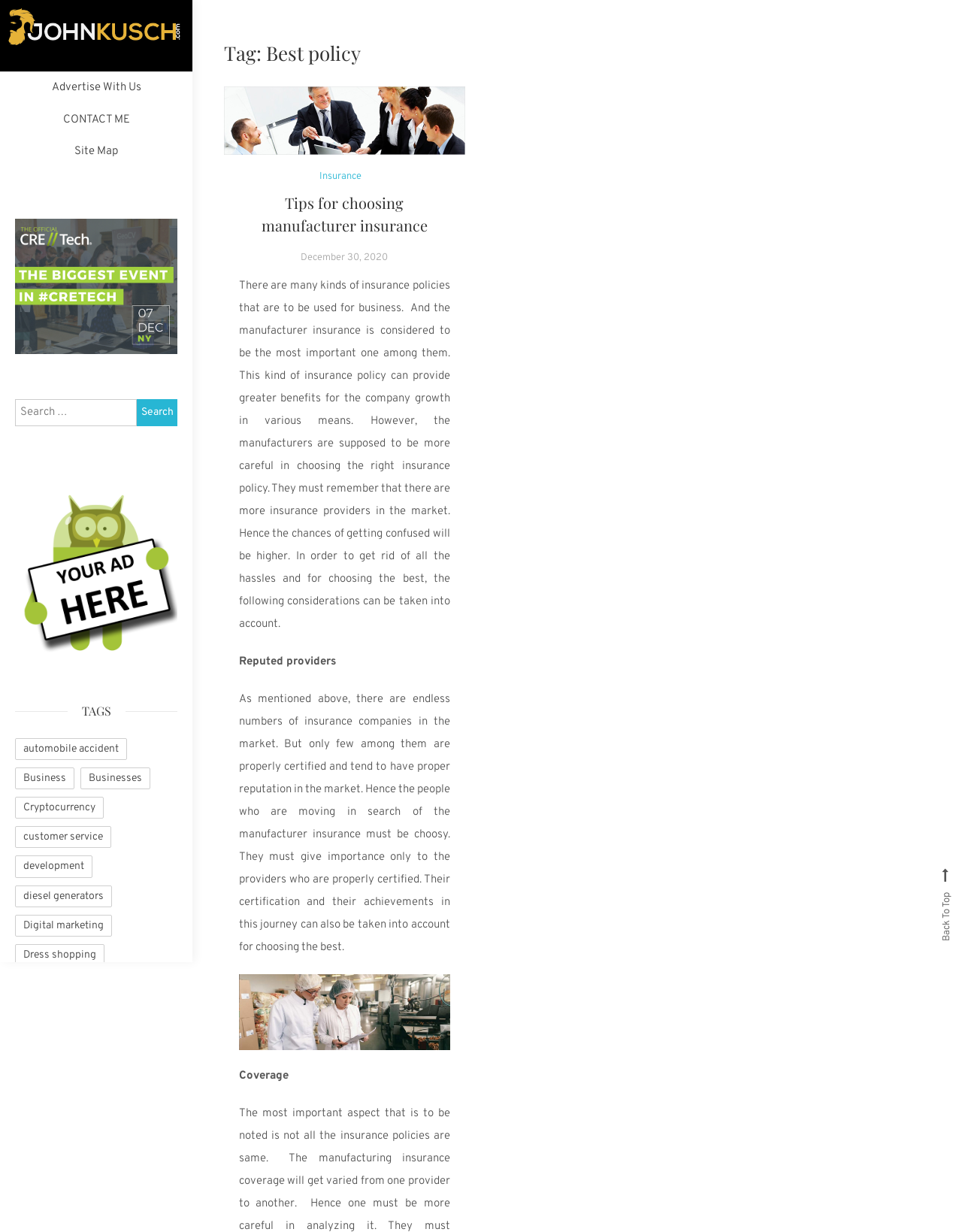Please extract the title of the webpage.

Tag: Best policy